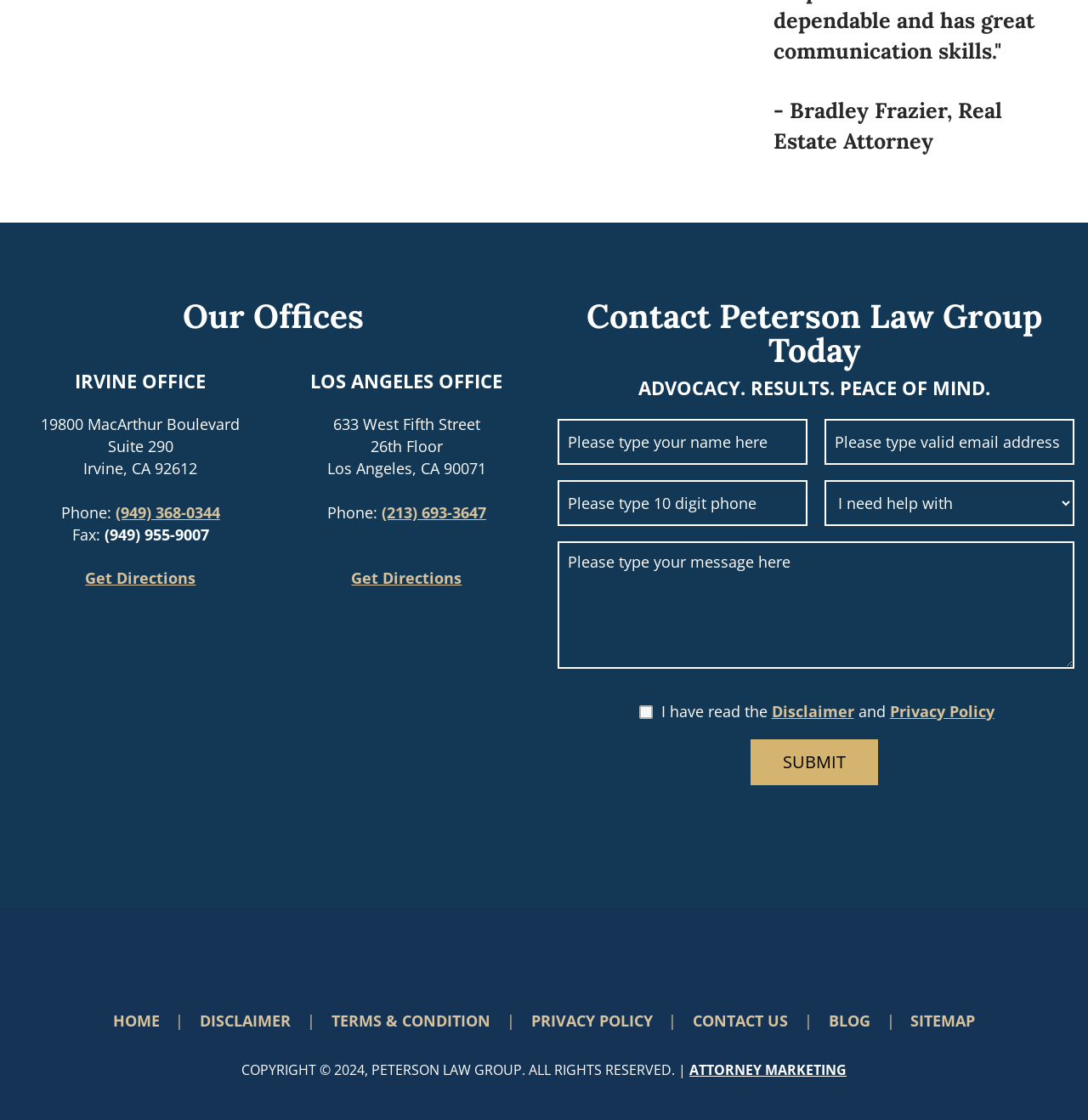Locate the bounding box coordinates of the region to be clicked to comply with the following instruction: "Get directions to the Irvine office". The coordinates must be four float numbers between 0 and 1, in the form [left, top, right, bottom].

[0.078, 0.506, 0.18, 0.525]